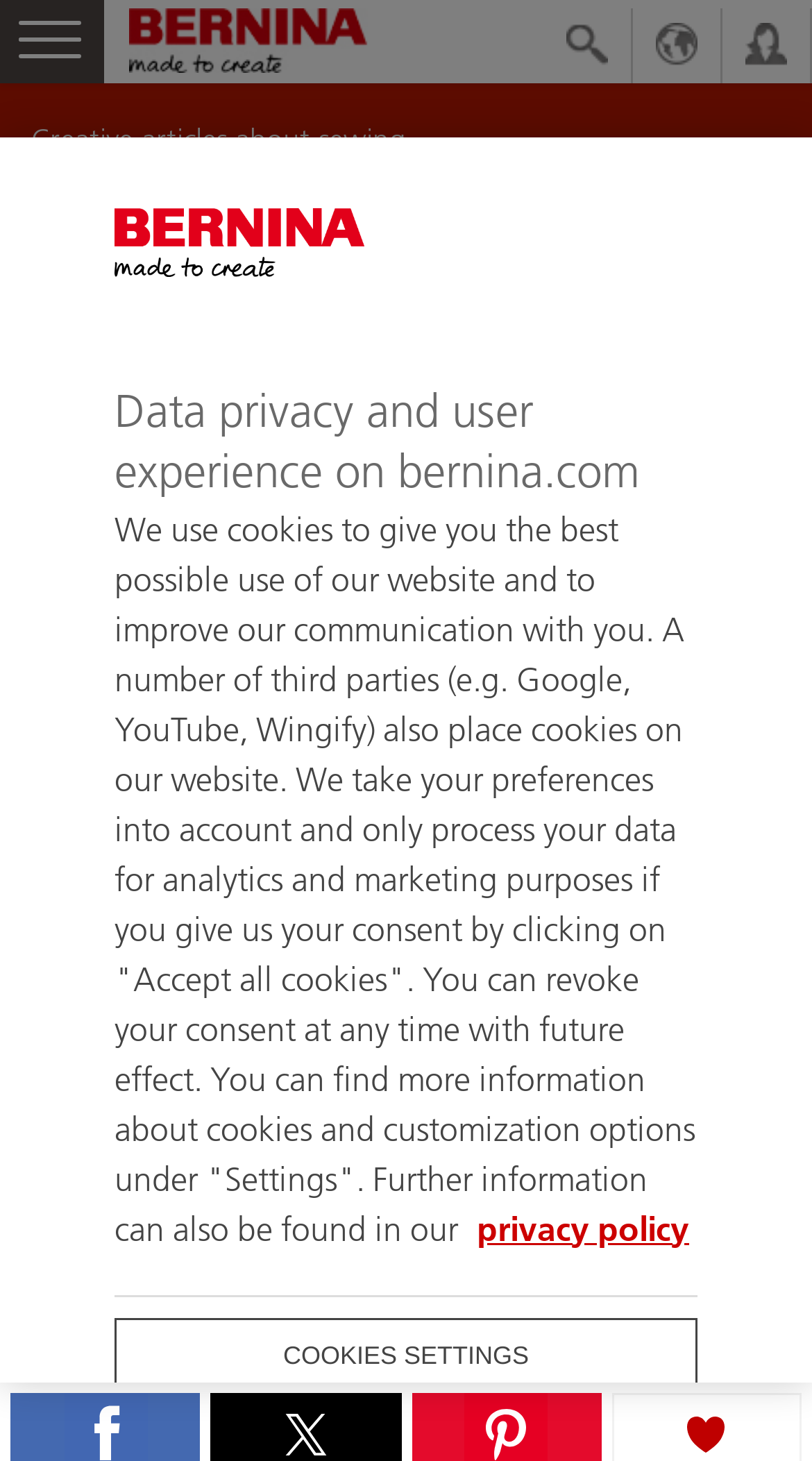Determine the bounding box coordinates of the UI element that matches the following description: "Language Select your language DEENNLFRUS". The coordinates should be four float numbers between 0 and 1 in the format [left, top, right, bottom].

[0.779, 0.006, 0.89, 0.057]